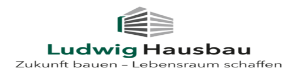From the image, can you give a detailed response to the question below:
What do the stylized graphic elements above the text resemble?

The stylized graphic elements above the text in the Ludwig Hausbau logo resemble skyscrapers or buildings, which suggests a modern and dynamic approach to construction and emphasizes the company's focus on construction and development.